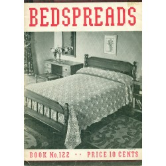Utilize the details in the image to give a detailed response to the question: What is the edition of the booklet?

The edition of the booklet is identified as 'Book No. 122' below the title, providing information about the specific publication.